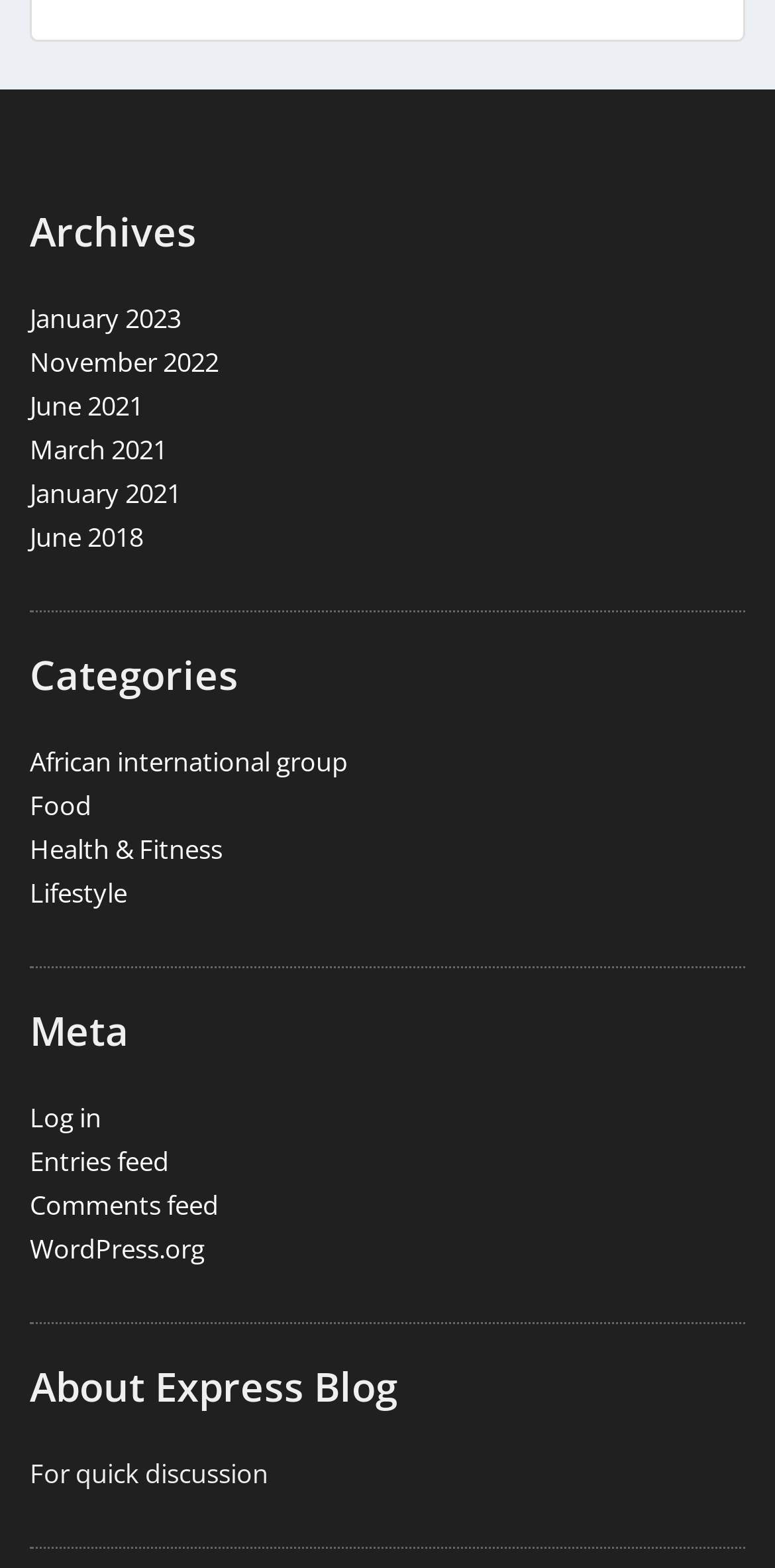How many meta links are available?
Please answer the question with a detailed response using the information from the screenshot.

I counted the number of links under the 'Meta' heading, which are 'Log in', 'Entries feed', 'Comments feed', and 'WordPress.org'. There are 4 links in total.